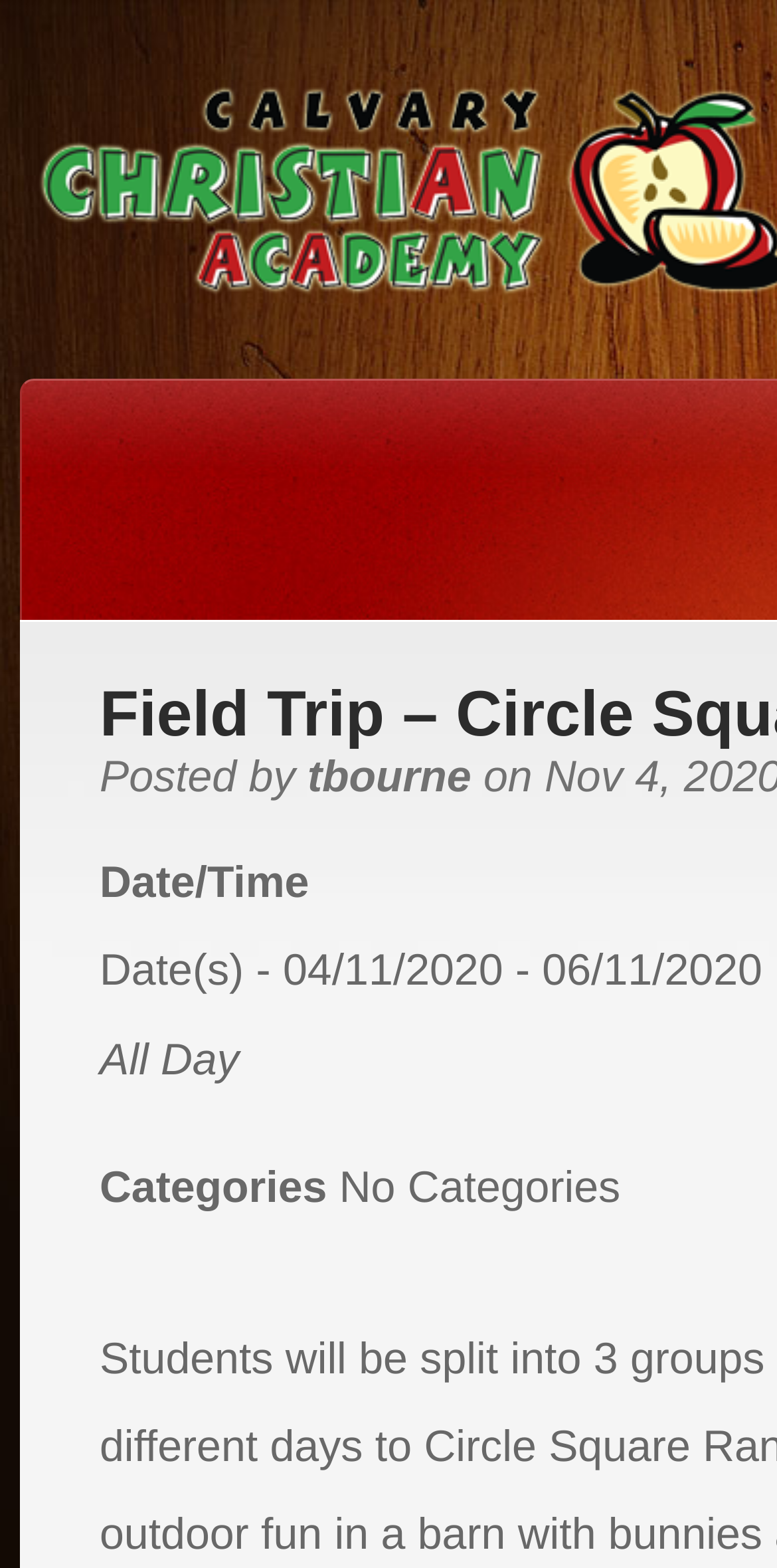What time does the field trip start?
Look at the image and respond with a one-word or short-phrase answer.

All Day